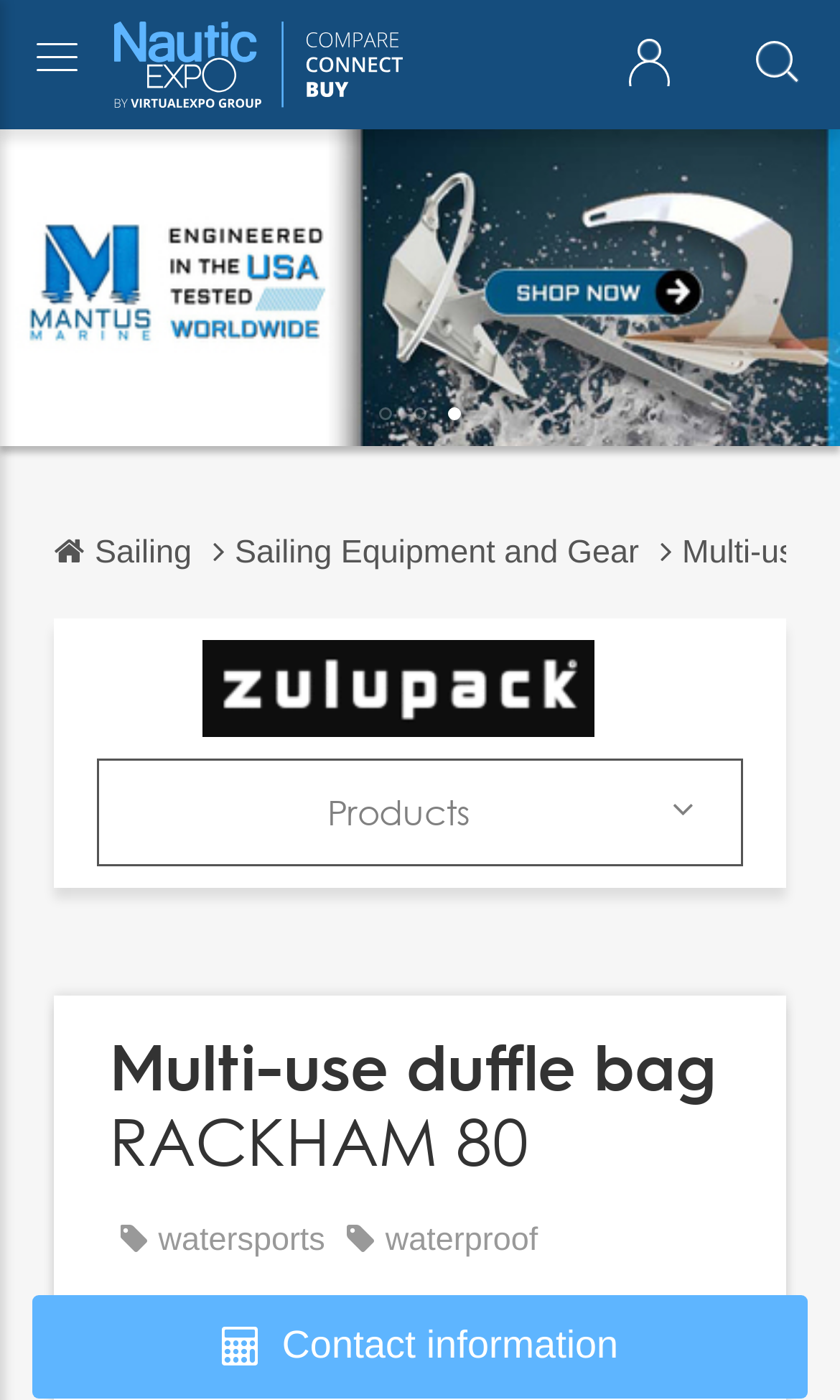Answer the question briefly using a single word or phrase: 
What is the name of the B2B marketplace?

The B2B marketplace for the boating and maritime sectors